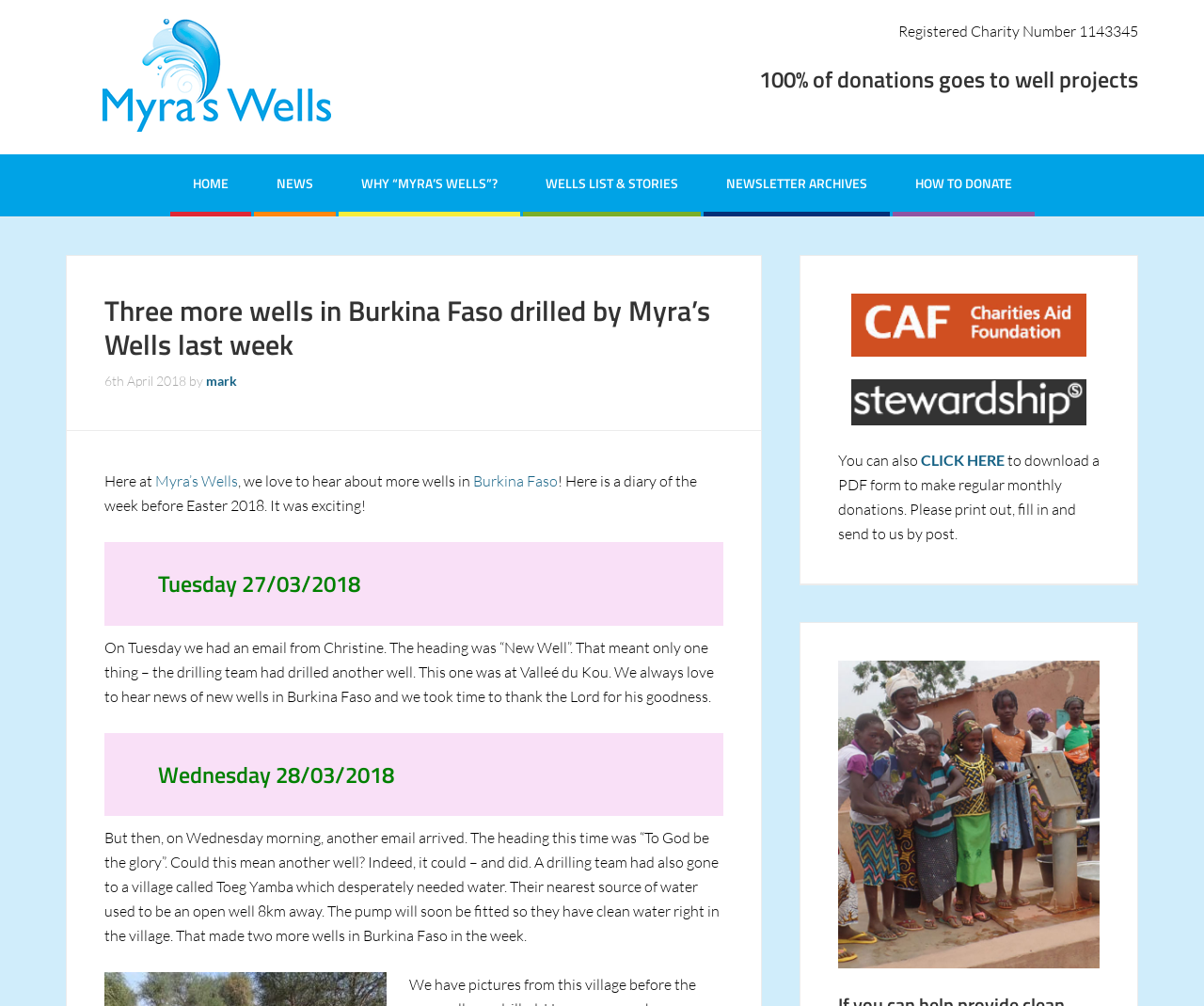Please specify the bounding box coordinates in the format (top-left x, top-left y, bottom-right x, bottom-right y), with all values as floating point numbers between 0 and 1. Identify the bounding box of the UI element described by: Myra's Wells

[0.055, 0.019, 0.305, 0.131]